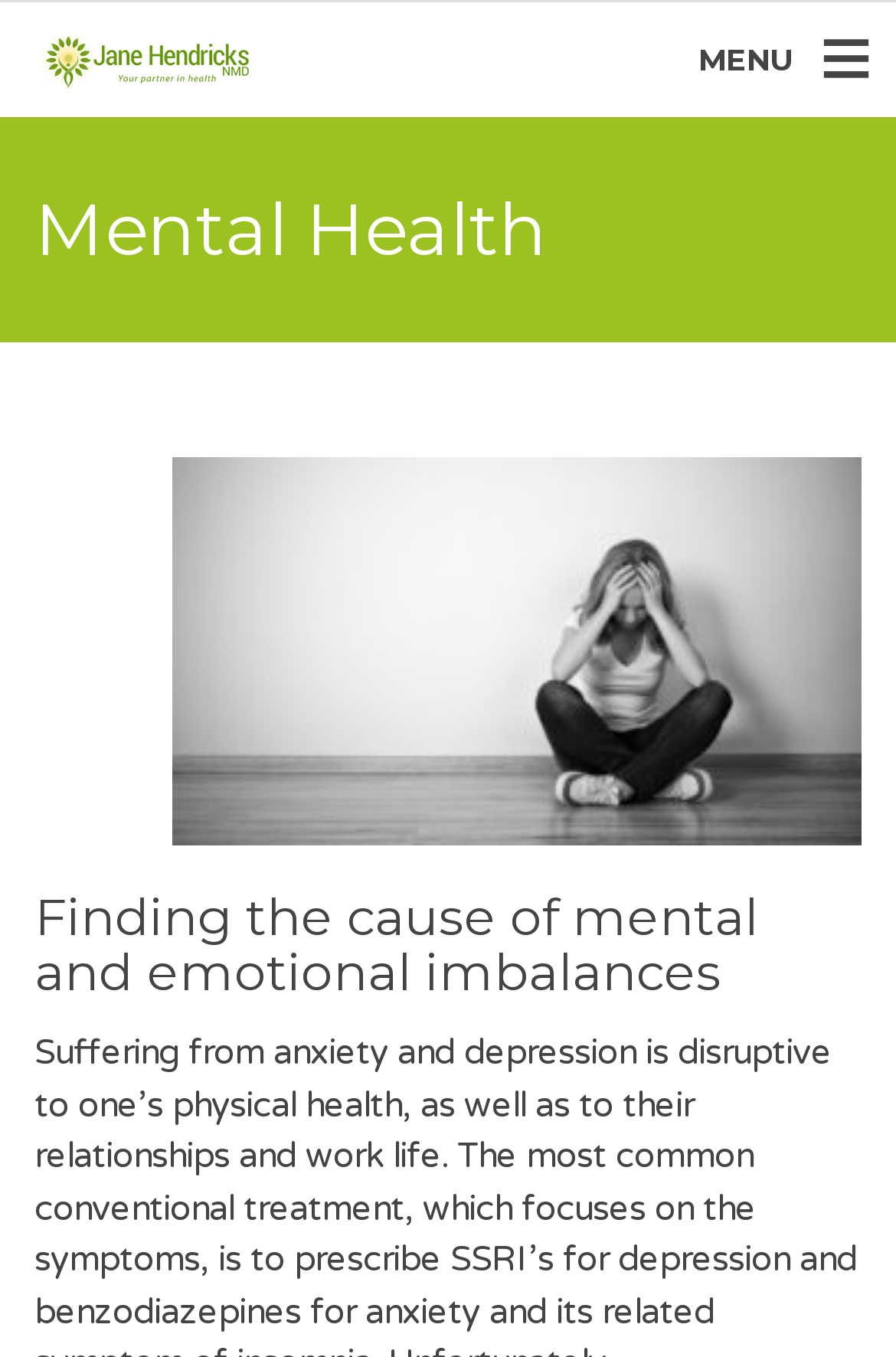Give a full account of the webpage's elements and their arrangement.

The webpage is focused on emotional and mental wellness, with a holistic approach to health. At the top left, there is a link and an image with the text "HealthFlex", which appears to be a logo or a brand identifier. 

To the right of the logo, there is a "MENU" text, which suggests that the webpage has a navigation menu. 

Below the logo, there is a prominent heading that reads "Mental Health", spanning almost the entire width of the page. 

Underneath the "Mental Health" heading, there is a large image that takes up most of the page's width, with a caption "mental health scottsdale". This image likely illustrates the concept of mental health in Scottsdale.

To the left of the image, there is a brief, uninformative text element containing a non-breaking space character. 

Further down the page, there is another heading that reads "Finding the cause of mental and emotional imbalances", which suggests that the webpage will explore the root causes of mental and emotional wellness issues.